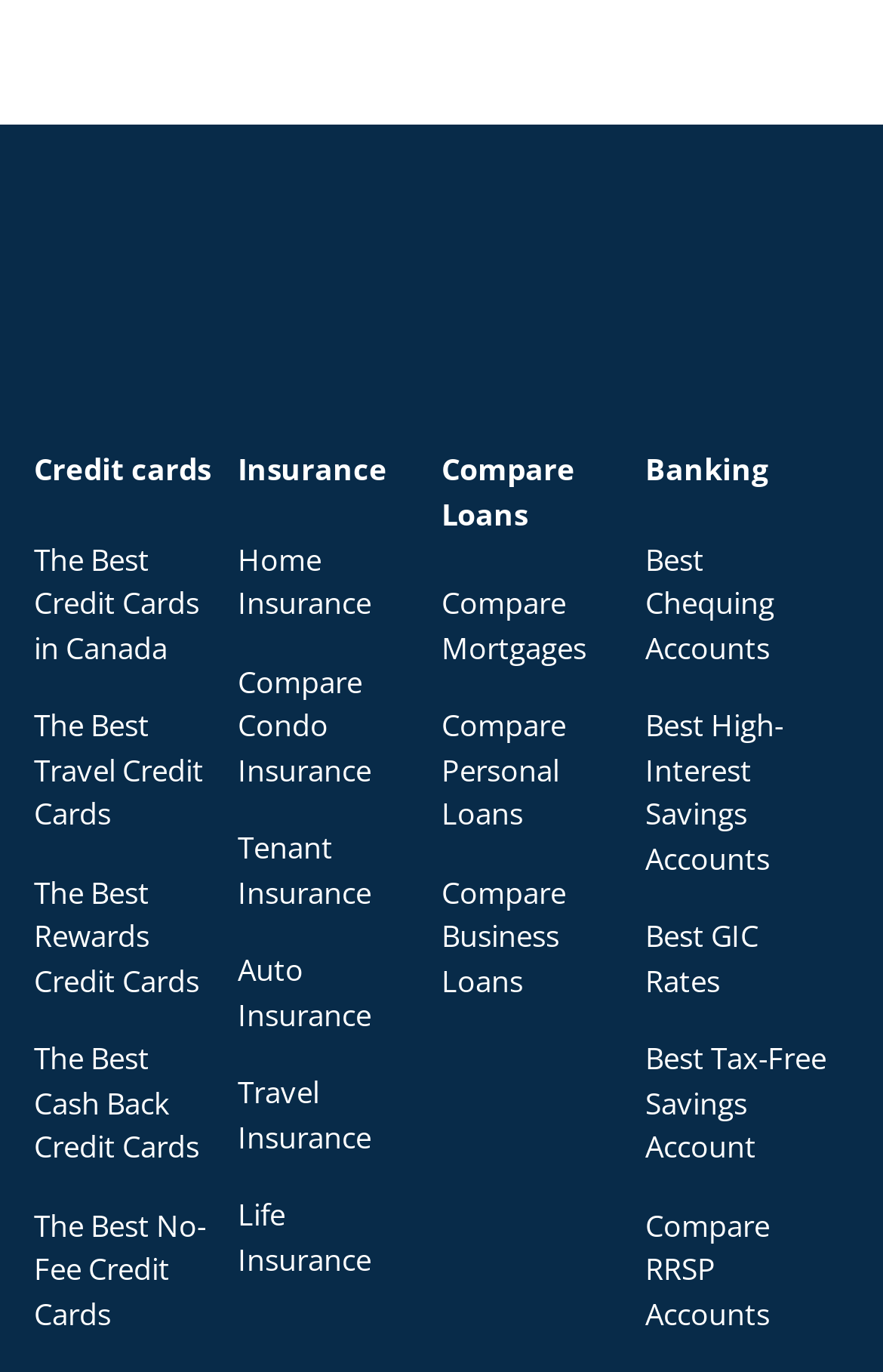Identify the bounding box coordinates of the element that should be clicked to fulfill this task: "Explore Home Insurance". The coordinates should be provided as four float numbers between 0 and 1, i.e., [left, top, right, bottom].

[0.269, 0.392, 0.482, 0.457]